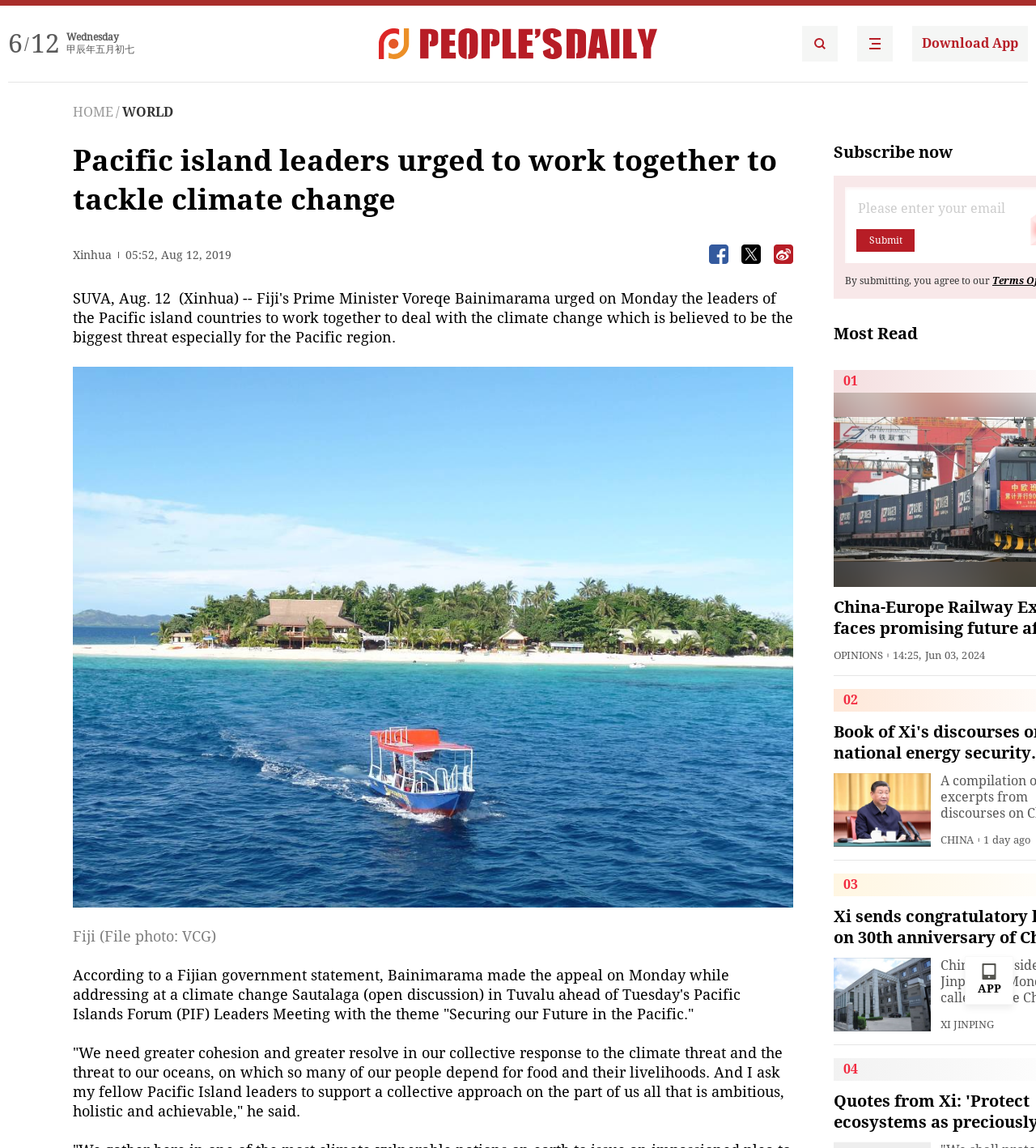Using the description "People's Daily", locate and provide the bounding box of the UI element.

[0.366, 0.025, 0.634, 0.051]